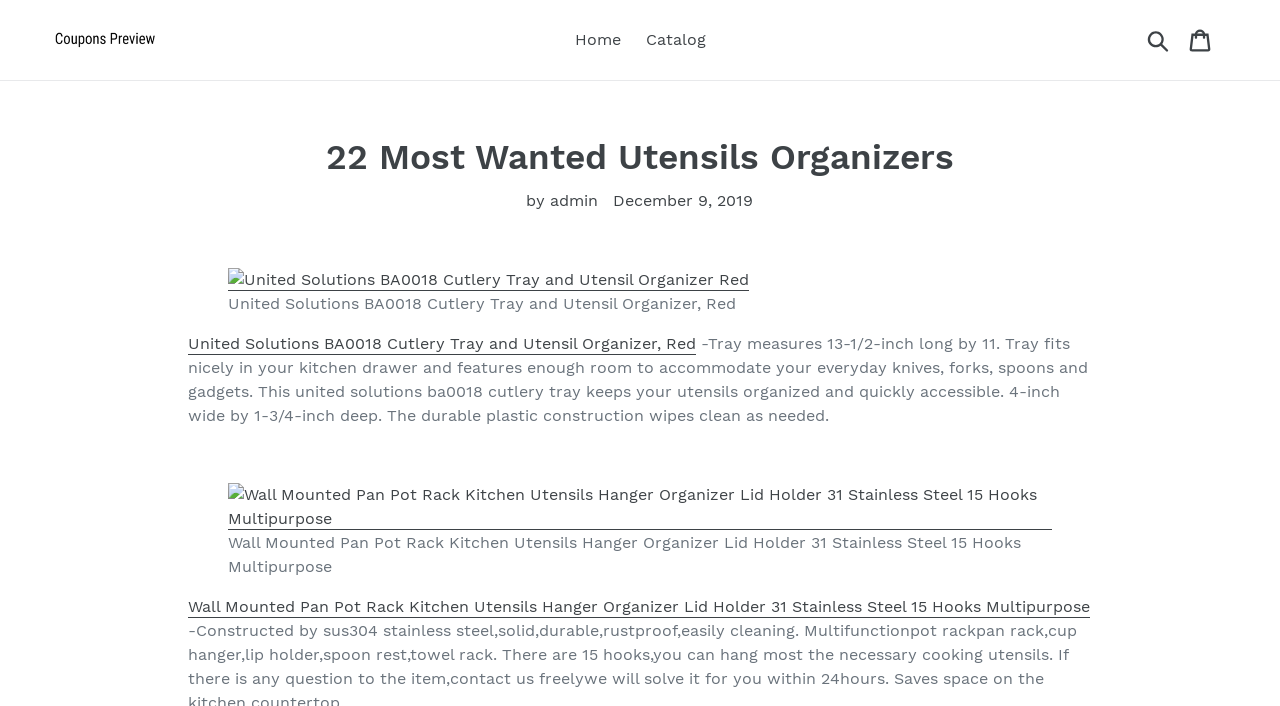Given the description of the UI element: "alt="Coupons Preview"", predict the bounding box coordinates in the form of [left, top, right, bottom], with each value being a float between 0 and 1.

[0.043, 0.035, 0.271, 0.079]